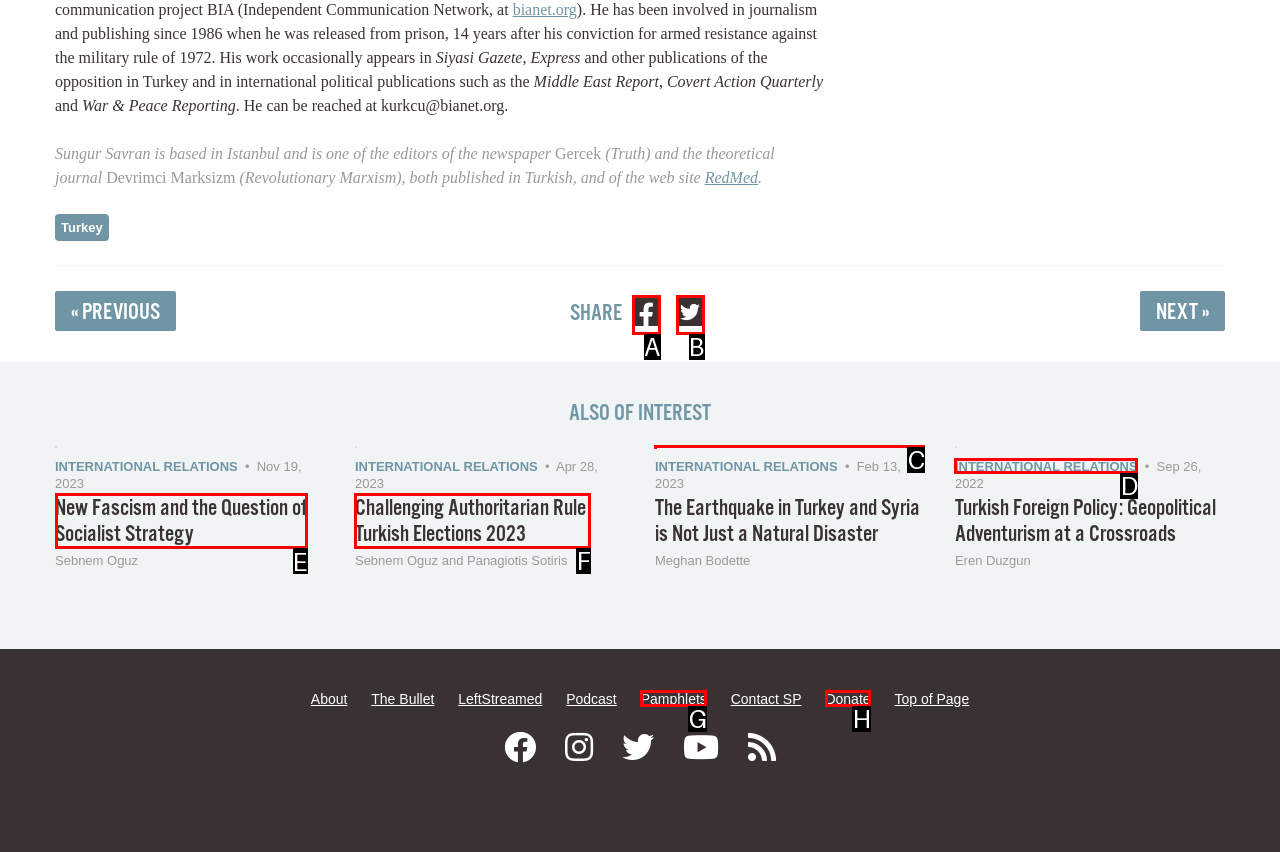To complete the task: Click on the 'SUBSCRIBE' link, select the appropriate UI element to click. Respond with the letter of the correct option from the given choices.

None